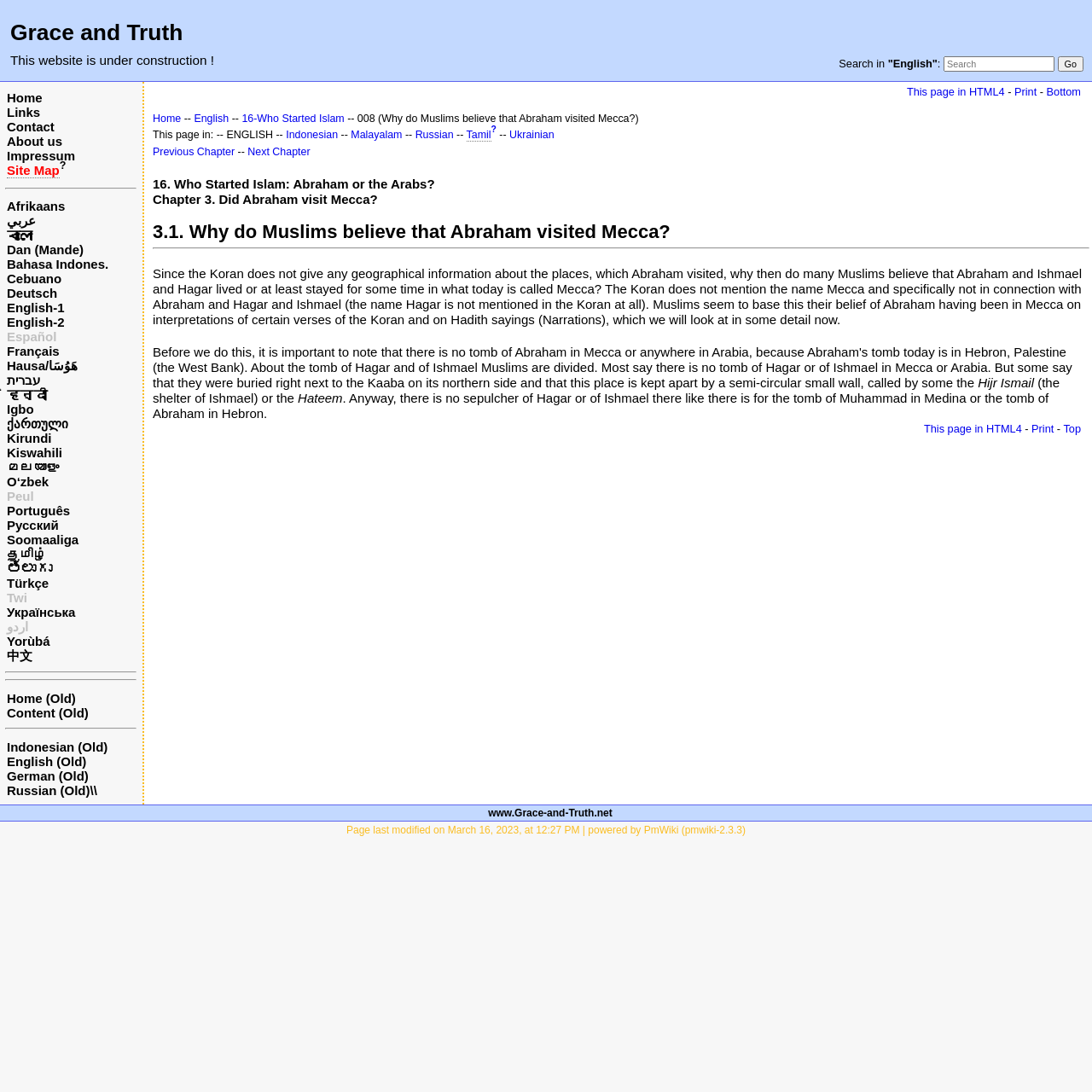Pinpoint the bounding box coordinates of the clickable area necessary to execute the following instruction: "Go to Home page". The coordinates should be given as four float numbers between 0 and 1, namely [left, top, right, bottom].

[0.006, 0.083, 0.039, 0.096]